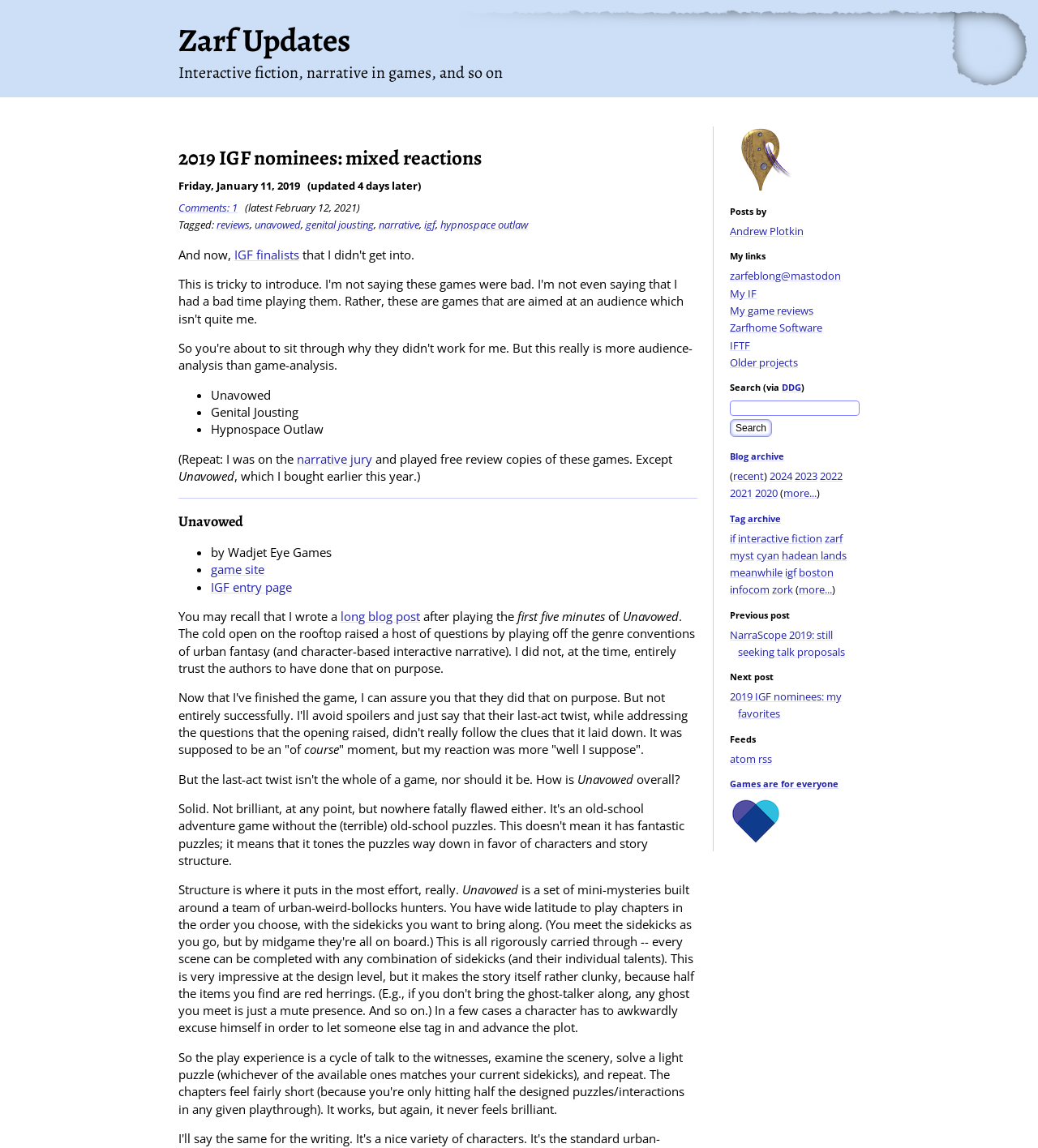Use the information in the screenshot to answer the question comprehensively: What is the name of the blog?

I found the answer by looking at the heading element with the text 'Zarf Updates' at the top of the webpage, which is likely the title of the blog.